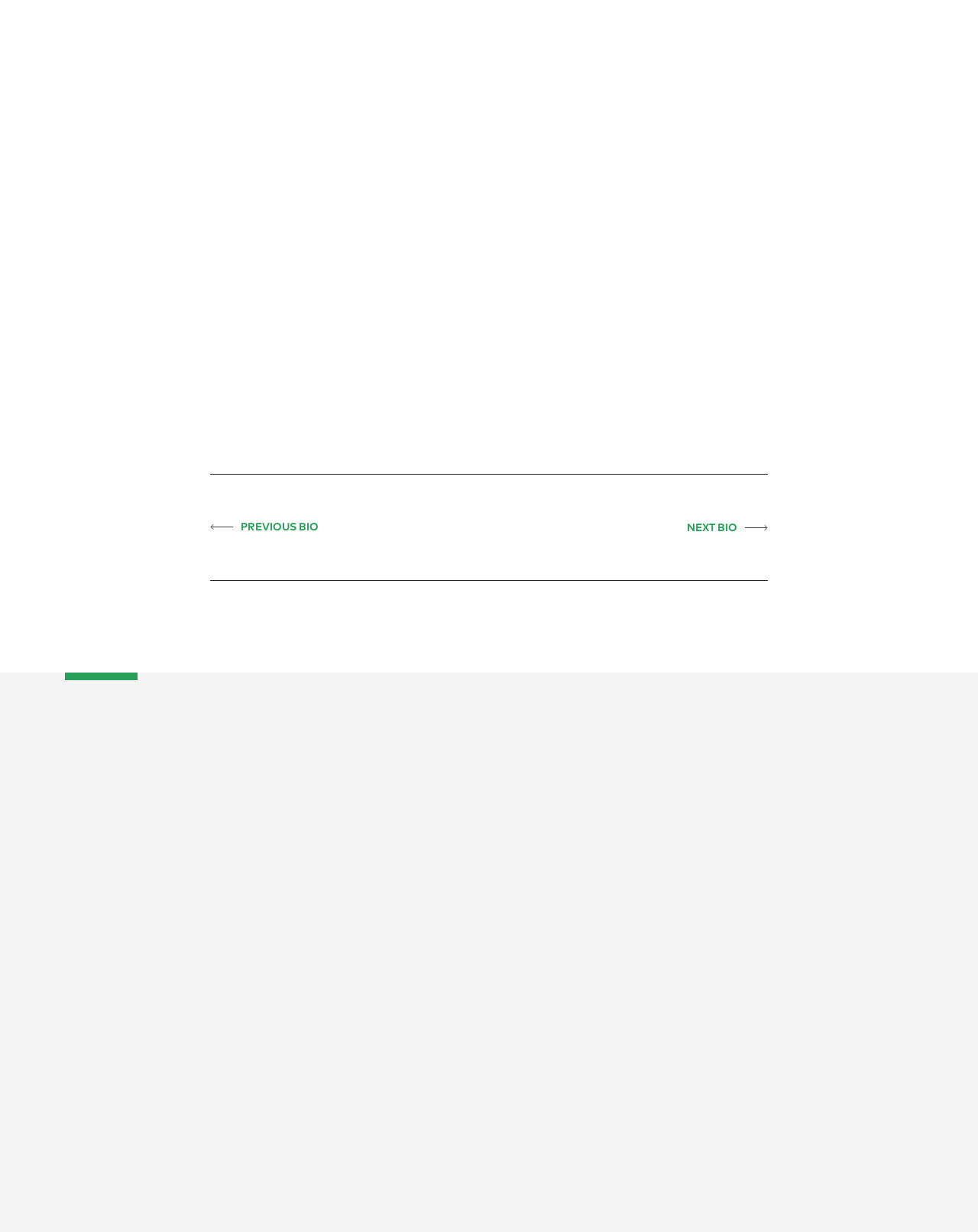Please specify the bounding box coordinates of the area that should be clicked to accomplish the following instruction: "Go to previous bio". The coordinates should consist of four float numbers between 0 and 1, i.e., [left, top, right, bottom].

[0.215, 0.416, 0.326, 0.439]